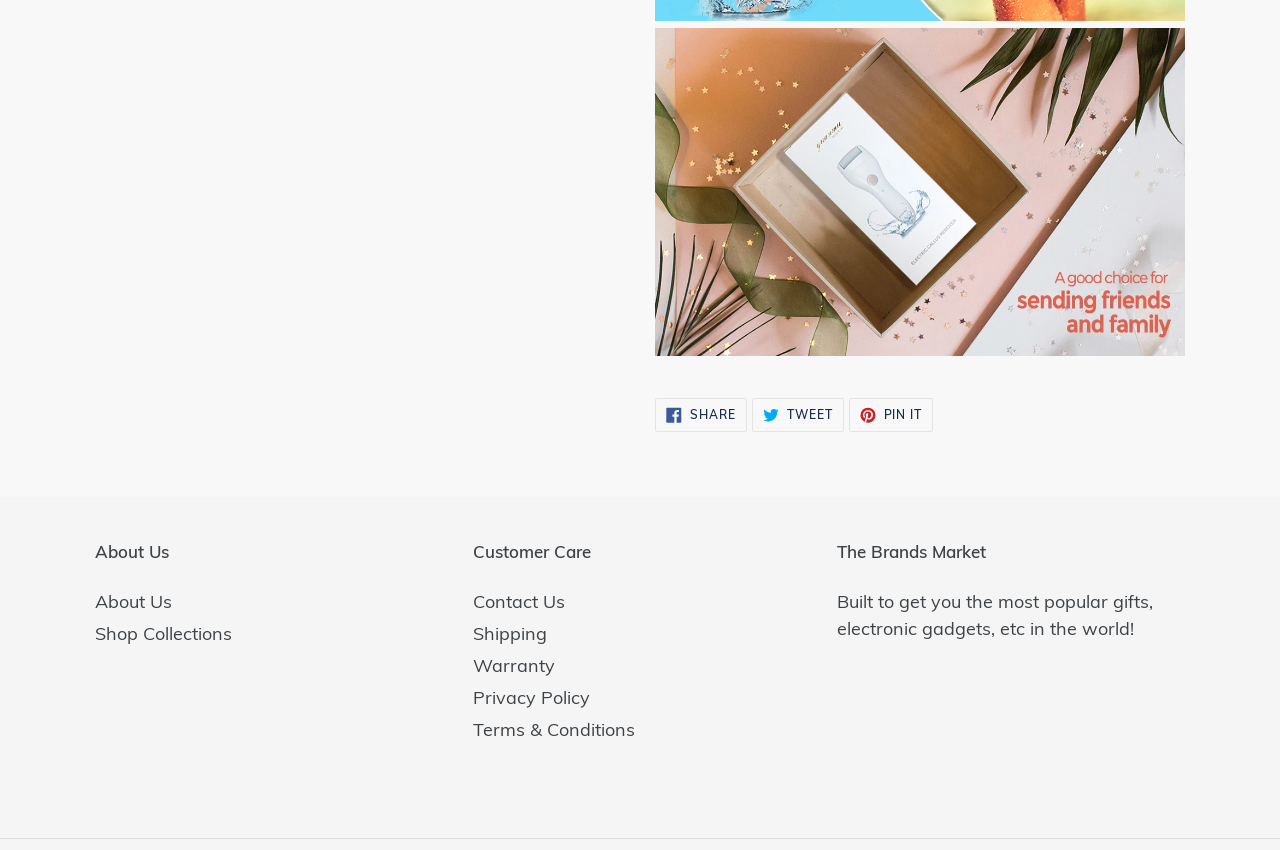Provide the bounding box coordinates for the specified HTML element described in this description: "Terms of Use". The coordinates should be four float numbers ranging from 0 to 1, in the format [left, top, right, bottom].

None